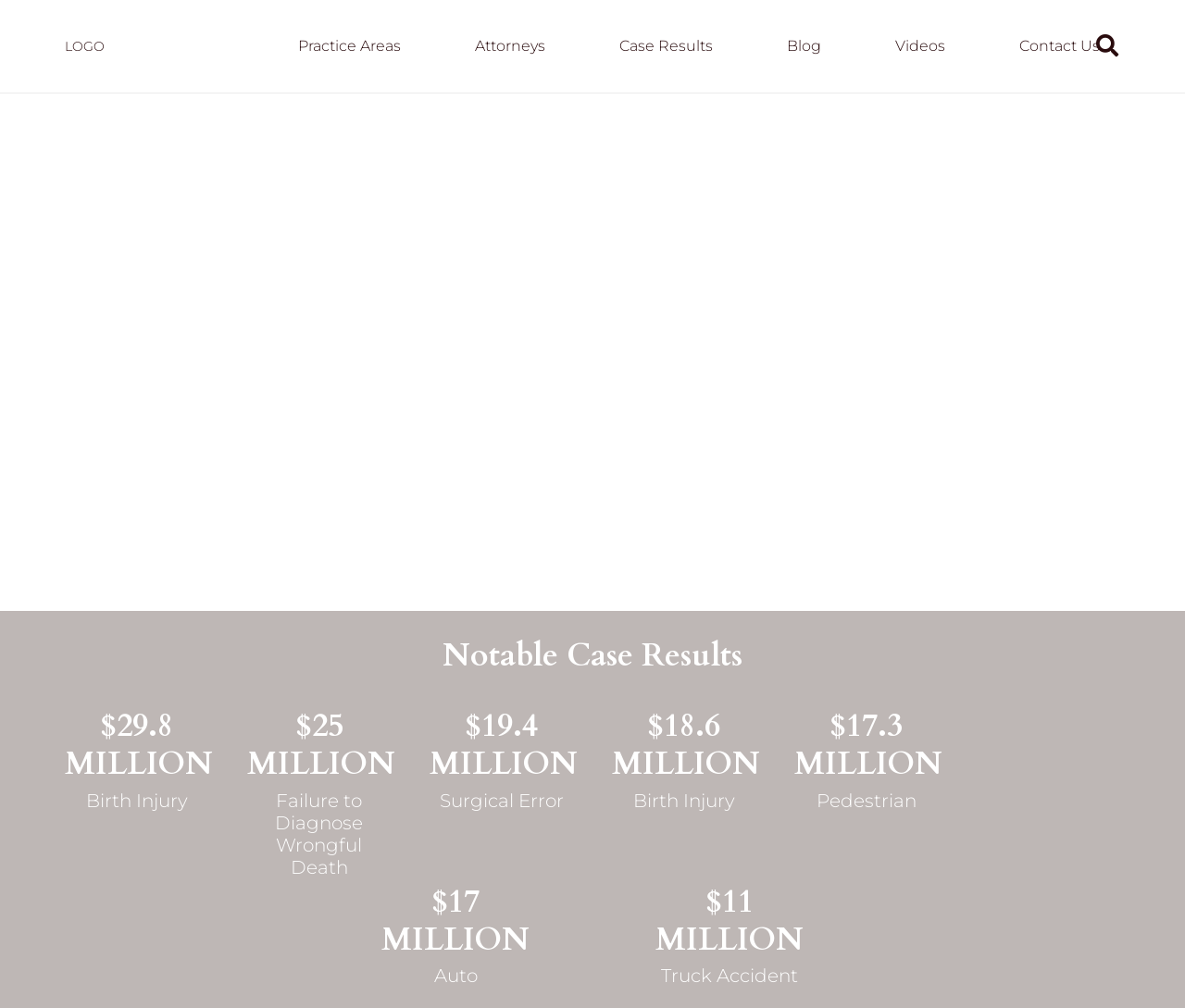Refer to the image and answer the question with as much detail as possible: How many notable case results are displayed on the webpage?

I counted the number of headings with dollar amounts (e.g., '$29.8 MILLION', '$25 MILLION', etc.) and their corresponding StaticText descriptions, and found a total of 6 notable case results displayed on the webpage.